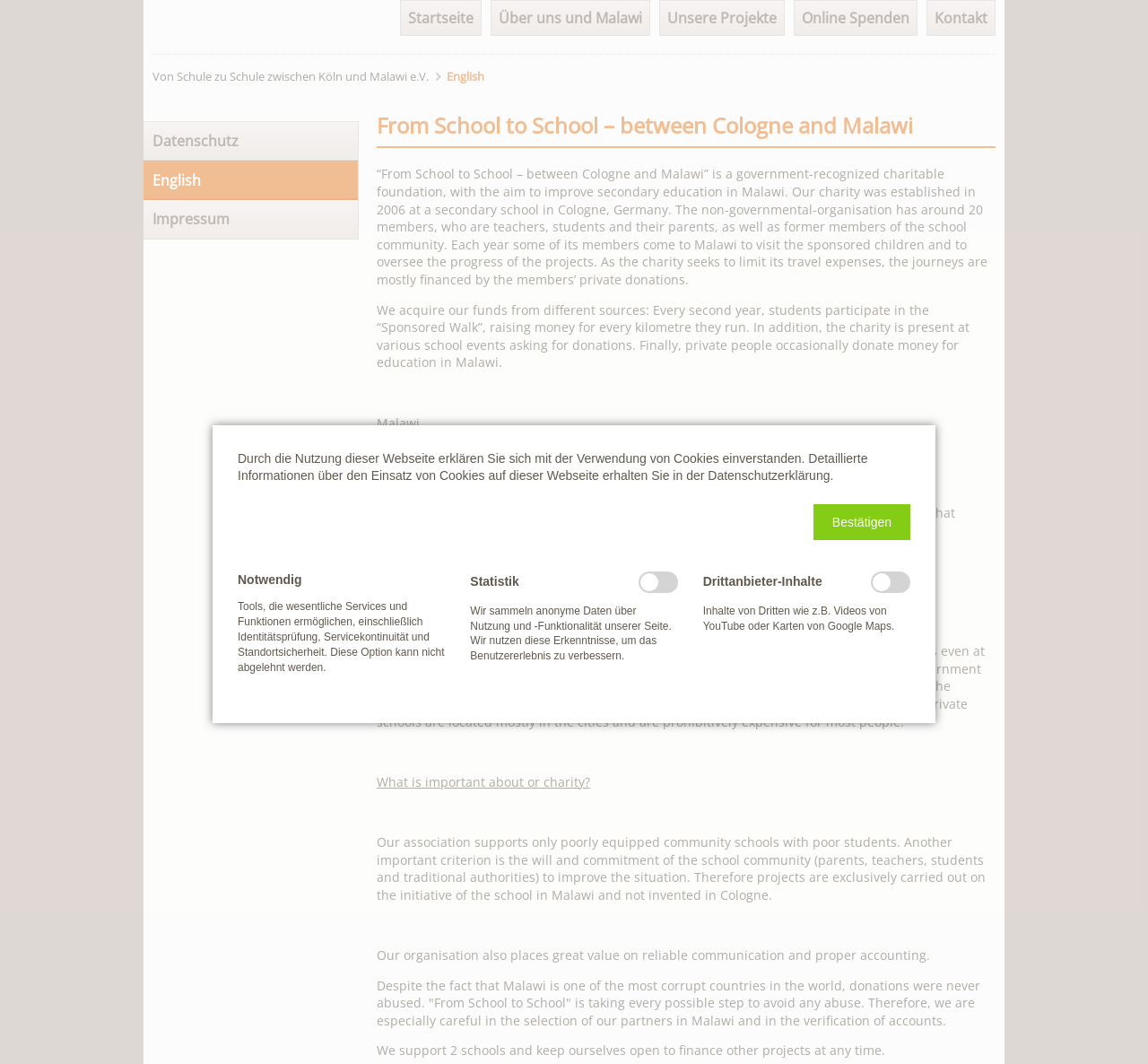Locate the bounding box coordinates of the clickable region necessary to complete the following instruction: "Go to Online Spenden". Provide the coordinates in the format of four float numbers between 0 and 1, i.e., [left, top, right, bottom].

[0.691, 0.0, 0.799, 0.034]